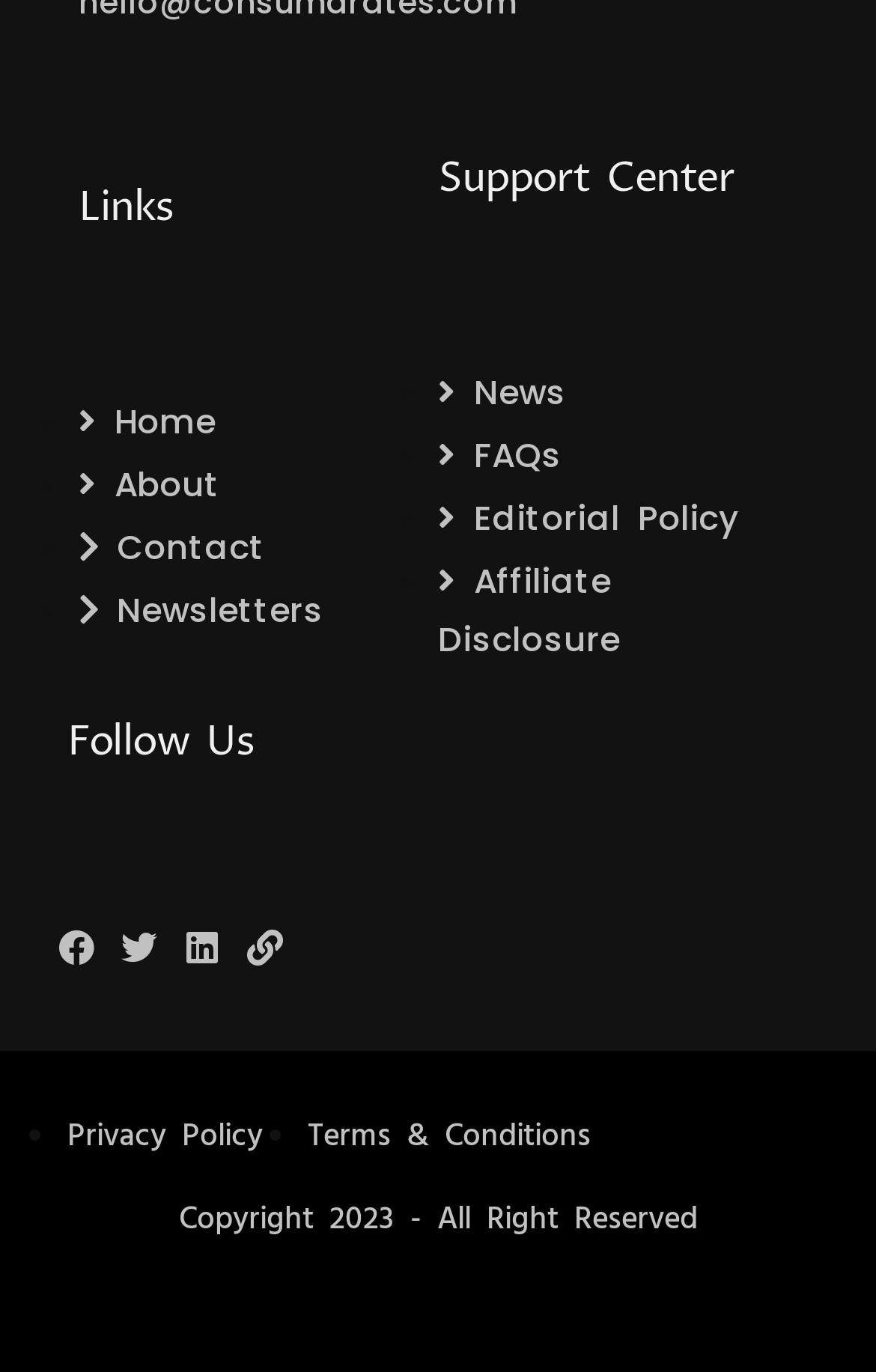What is the title of the middle section? Examine the screenshot and reply using just one word or a brief phrase.

Support Center